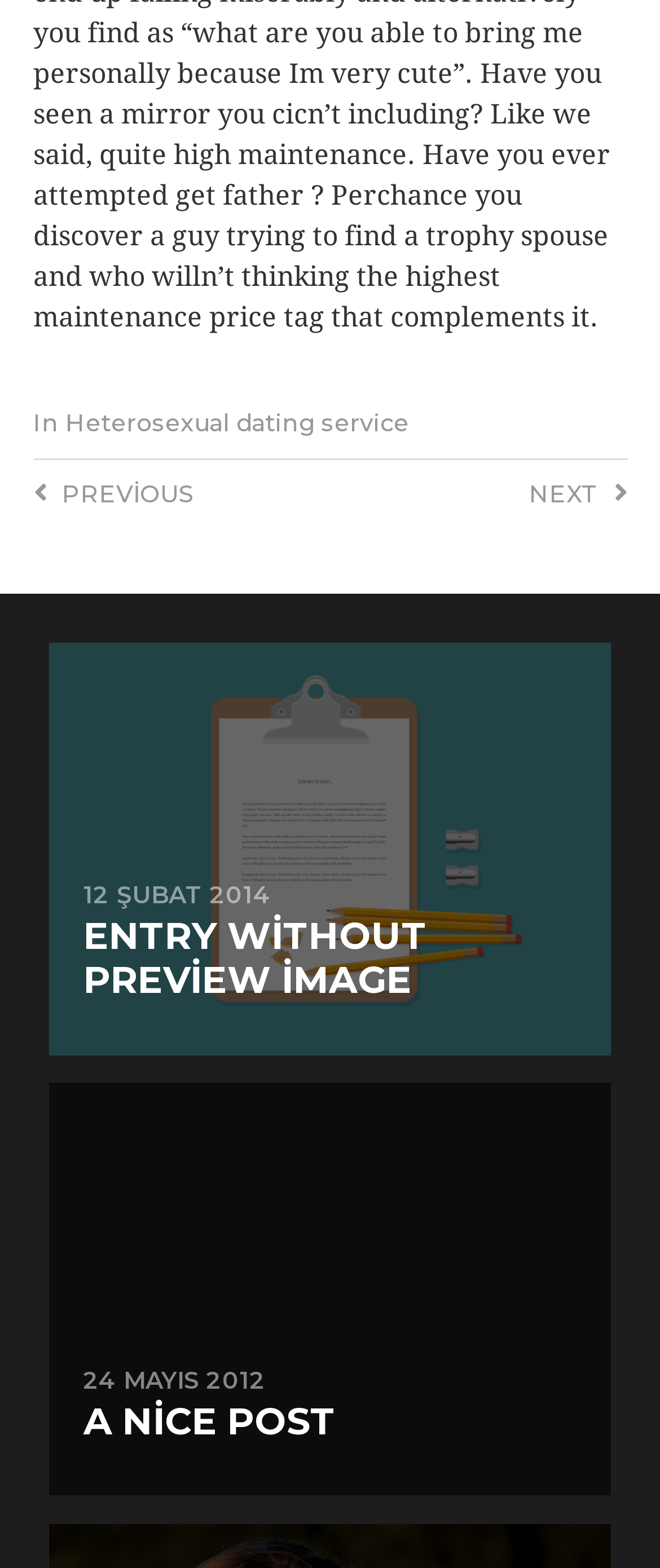Refer to the image and provide a thorough answer to this question:
How many links are there on the webpage?

There are 5 links on the webpage, including 'Heterosexual dating service', 'NEXT', 'PREVIOUS', '12 ŞUBAT 2014 ENTRY WİTHOUT PREVİEW İMAGE', and '24 MAYIS 2012 A NİCE POST'.